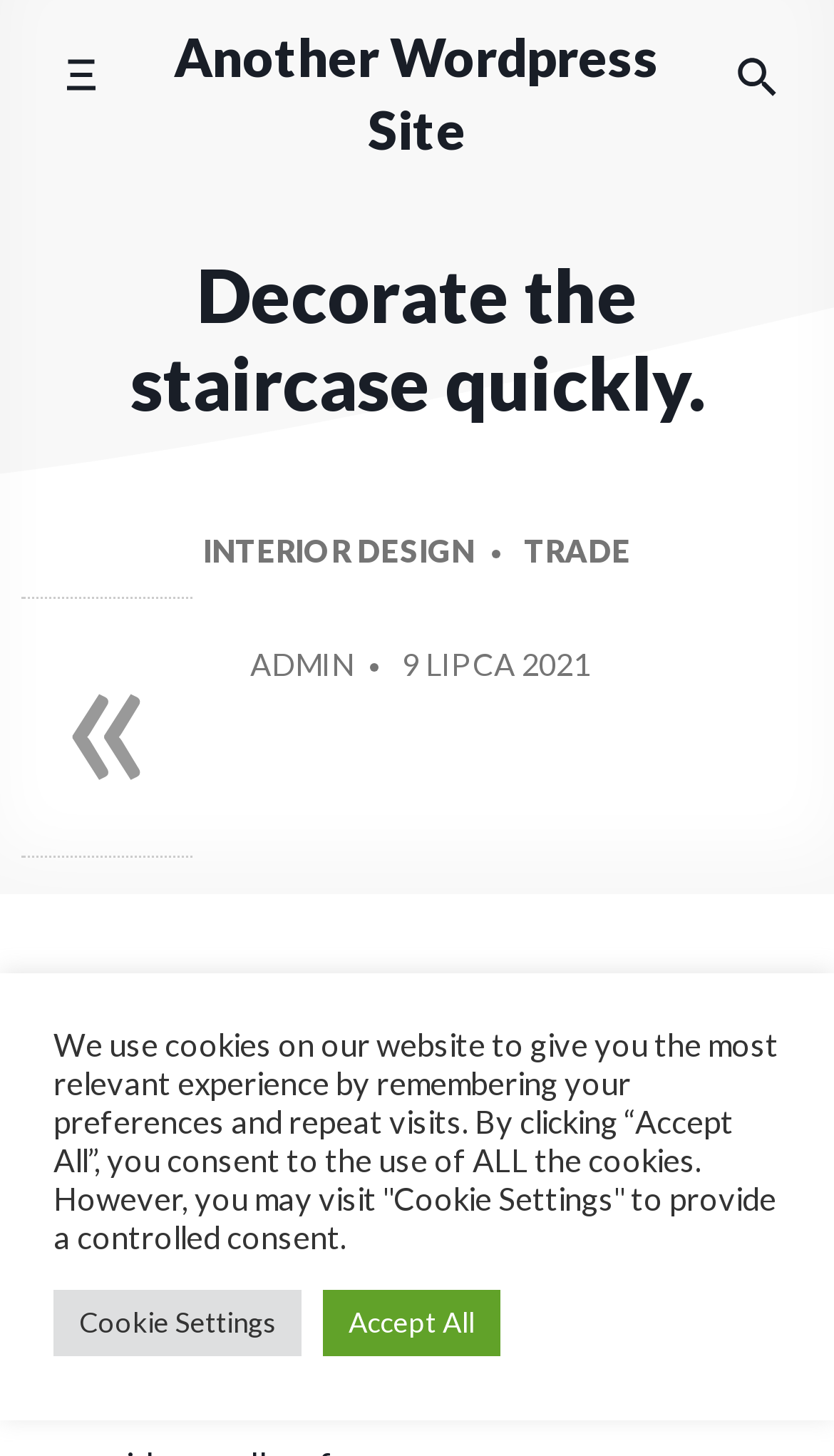Using the description: "Accept All", identify the bounding box of the corresponding UI element in the screenshot.

[0.387, 0.886, 0.6, 0.931]